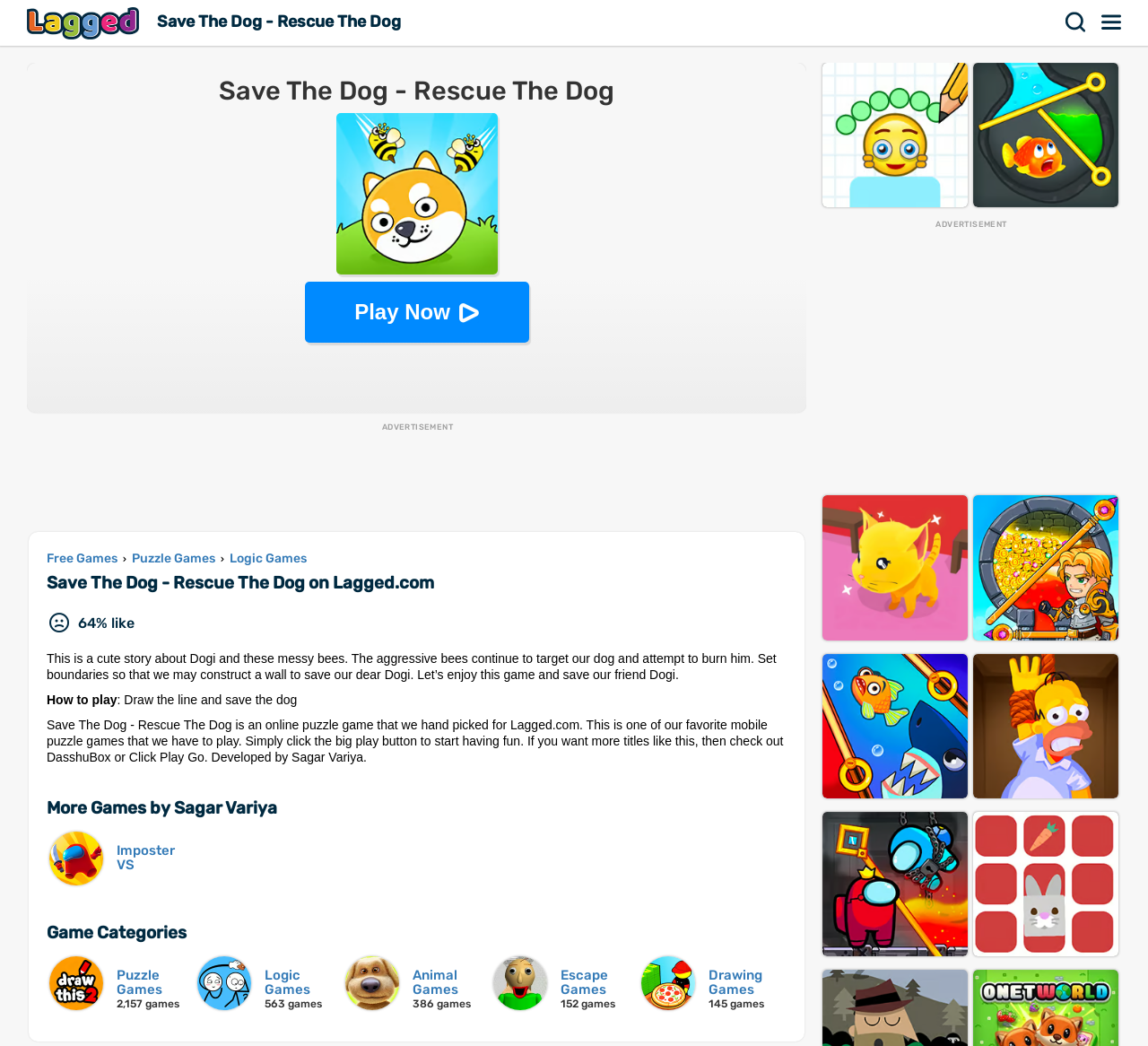Please identify the bounding box coordinates of the element on the webpage that should be clicked to follow this instruction: "Explore the 'Drawing Games' category". The bounding box coordinates should be given as four float numbers between 0 and 1, formatted as [left, top, right, bottom].

[0.559, 0.914, 0.685, 0.966]